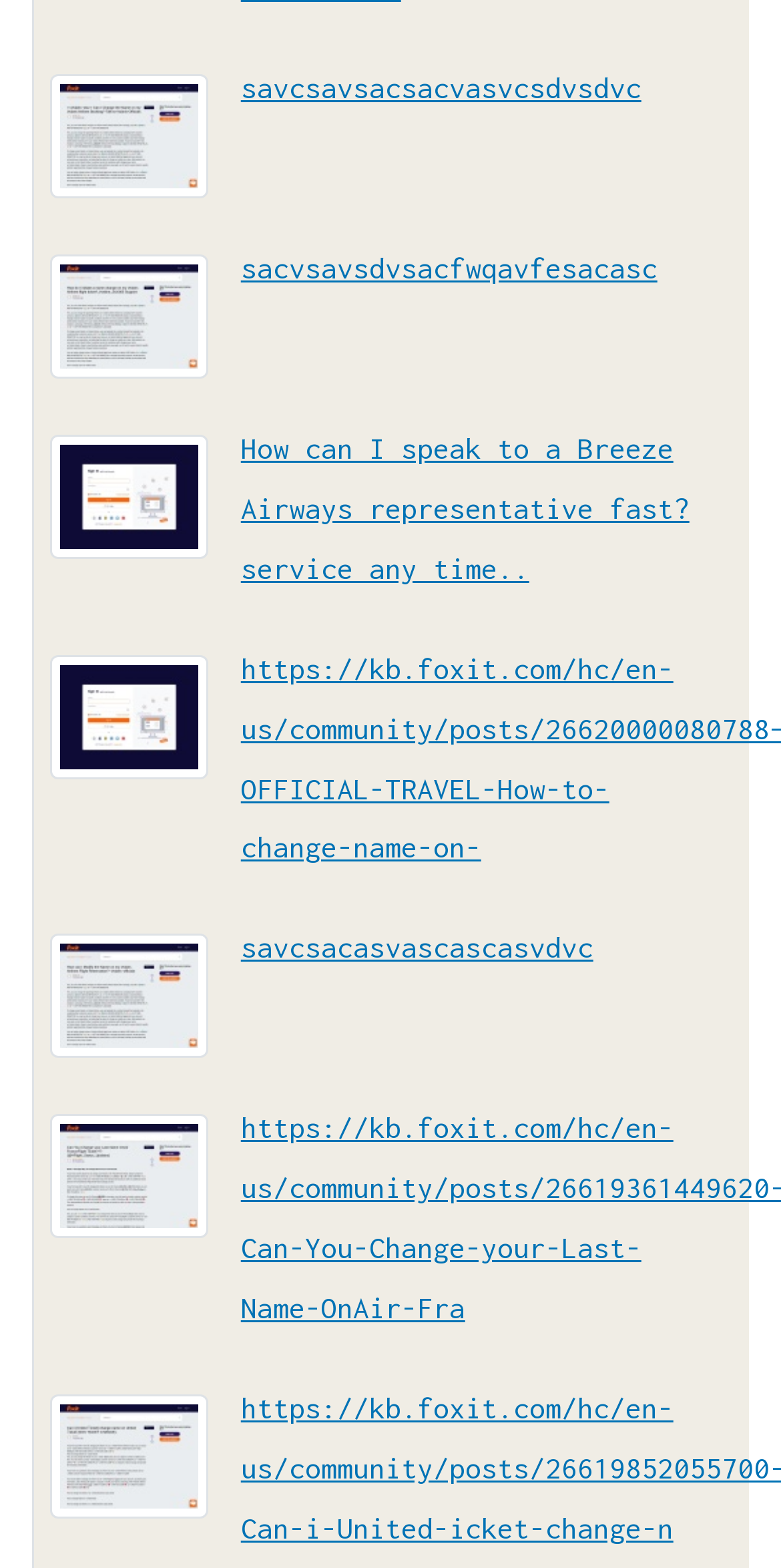Determine the bounding box coordinates for the clickable element to execute this instruction: "Open the link to change name on airline ticket". Provide the coordinates as four float numbers between 0 and 1, i.e., [left, top, right, bottom].

[0.064, 0.443, 0.267, 0.466]